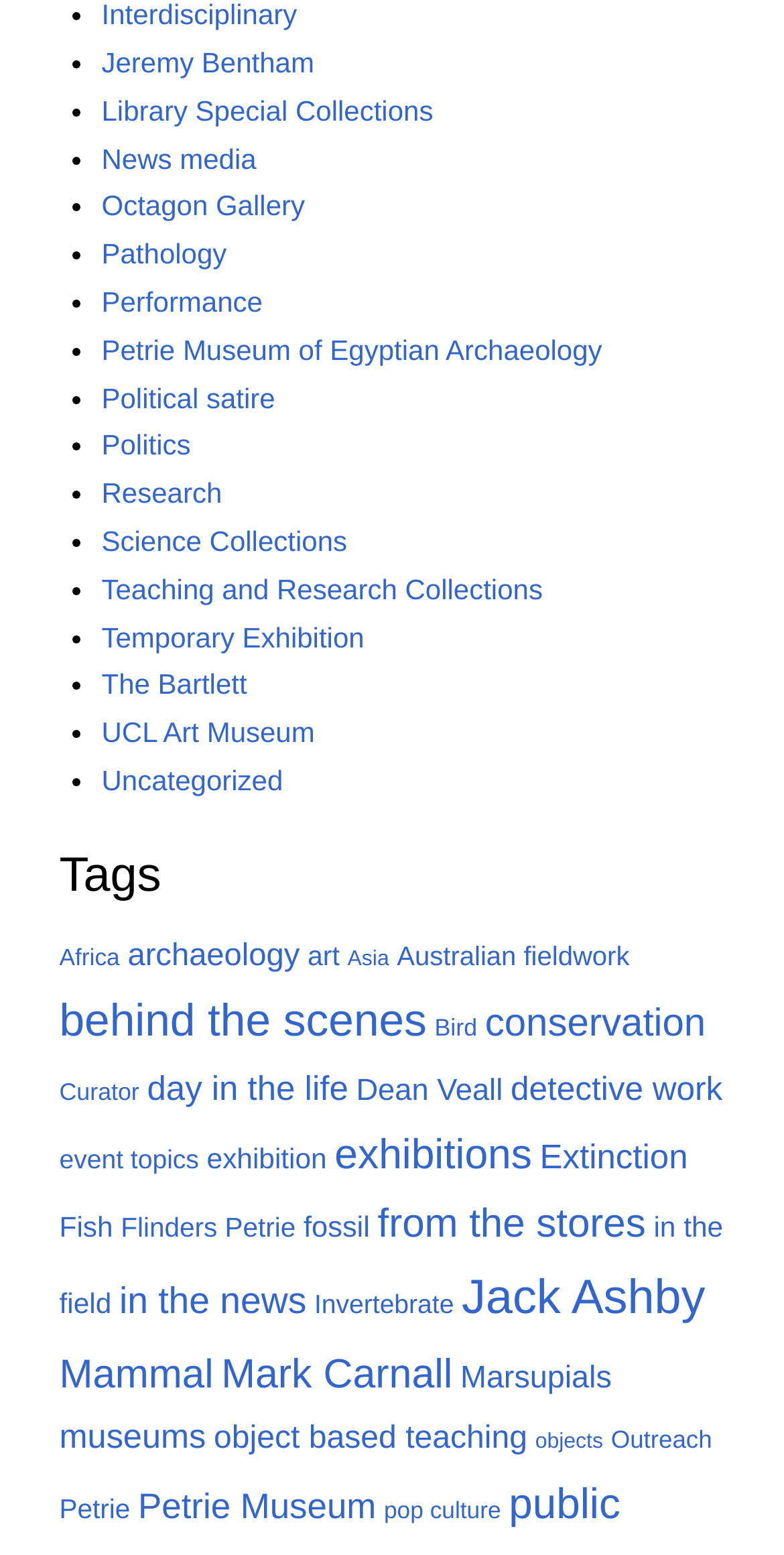Find the bounding box coordinates for the HTML element described in this sentence: "The Bartlett". Provide the coordinates as four float numbers between 0 and 1, in the format [left, top, right, bottom].

[0.129, 0.43, 0.315, 0.451]